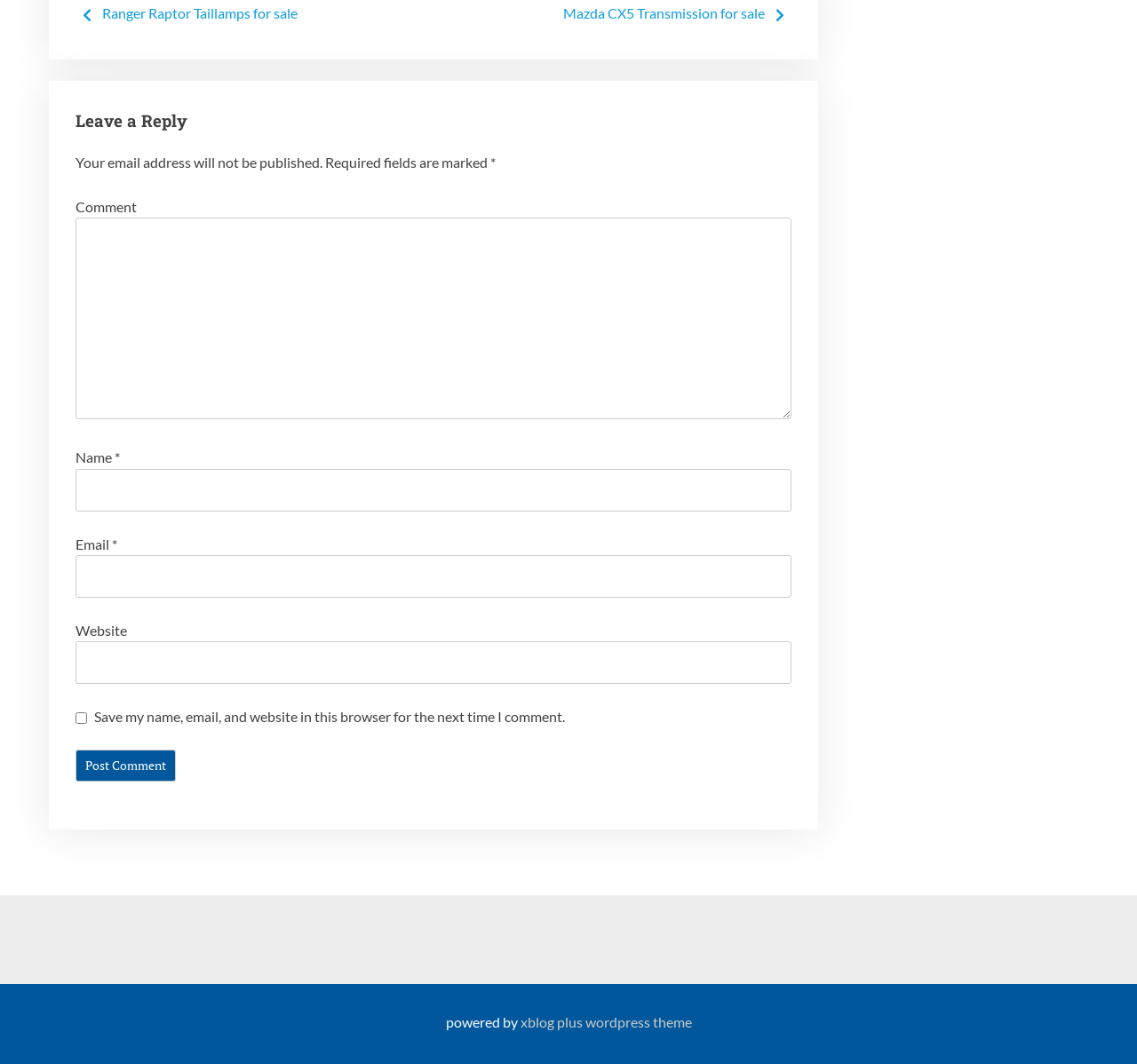What are the two links at the top for?
Respond to the question with a well-detailed and thorough answer.

The two links at the top, 'Ranger Raptor Taillamps for sale' and 'Mazda CX5 Transmission for sale', are for users to purchase car parts. They are likely advertisements or affiliate links.